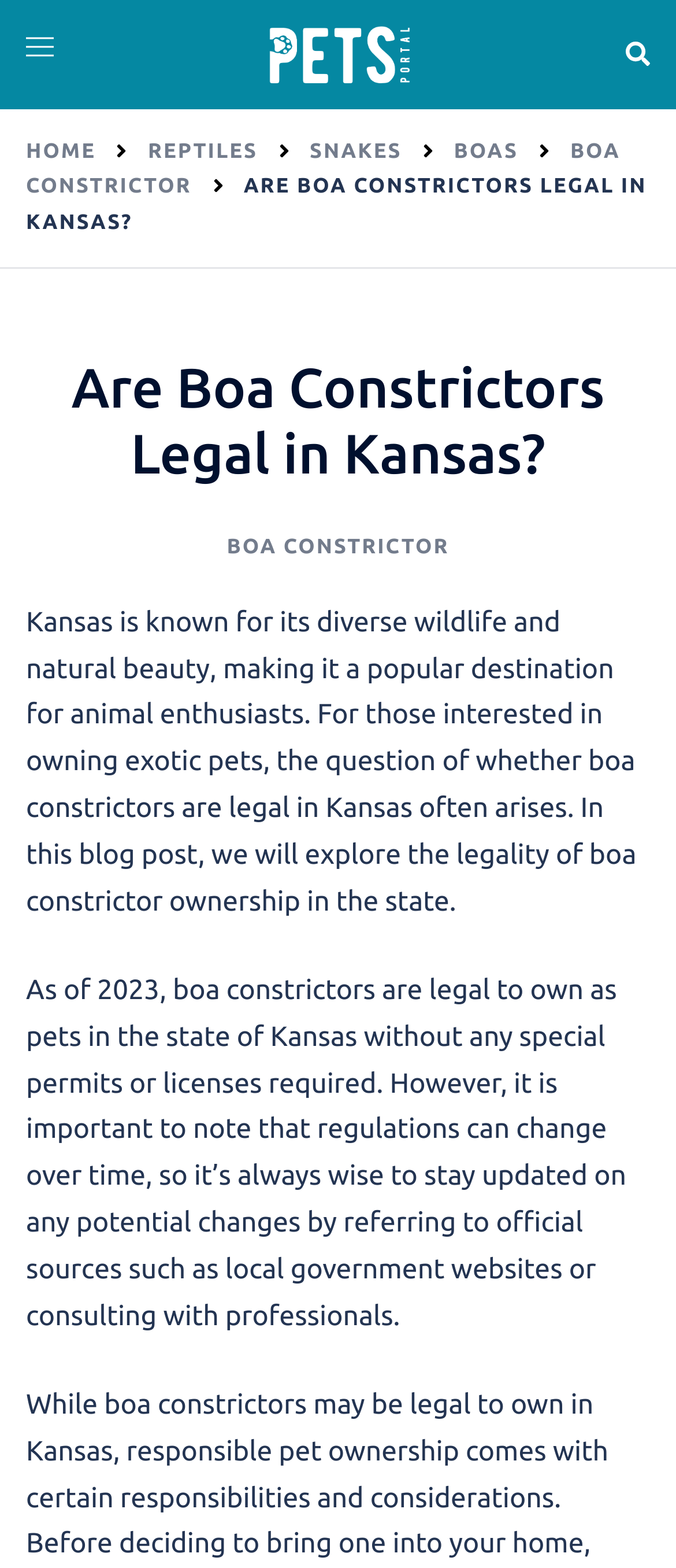Locate the bounding box coordinates of the element that should be clicked to execute the following instruction: "Learn more about boa constrictors".

[0.335, 0.341, 0.665, 0.356]